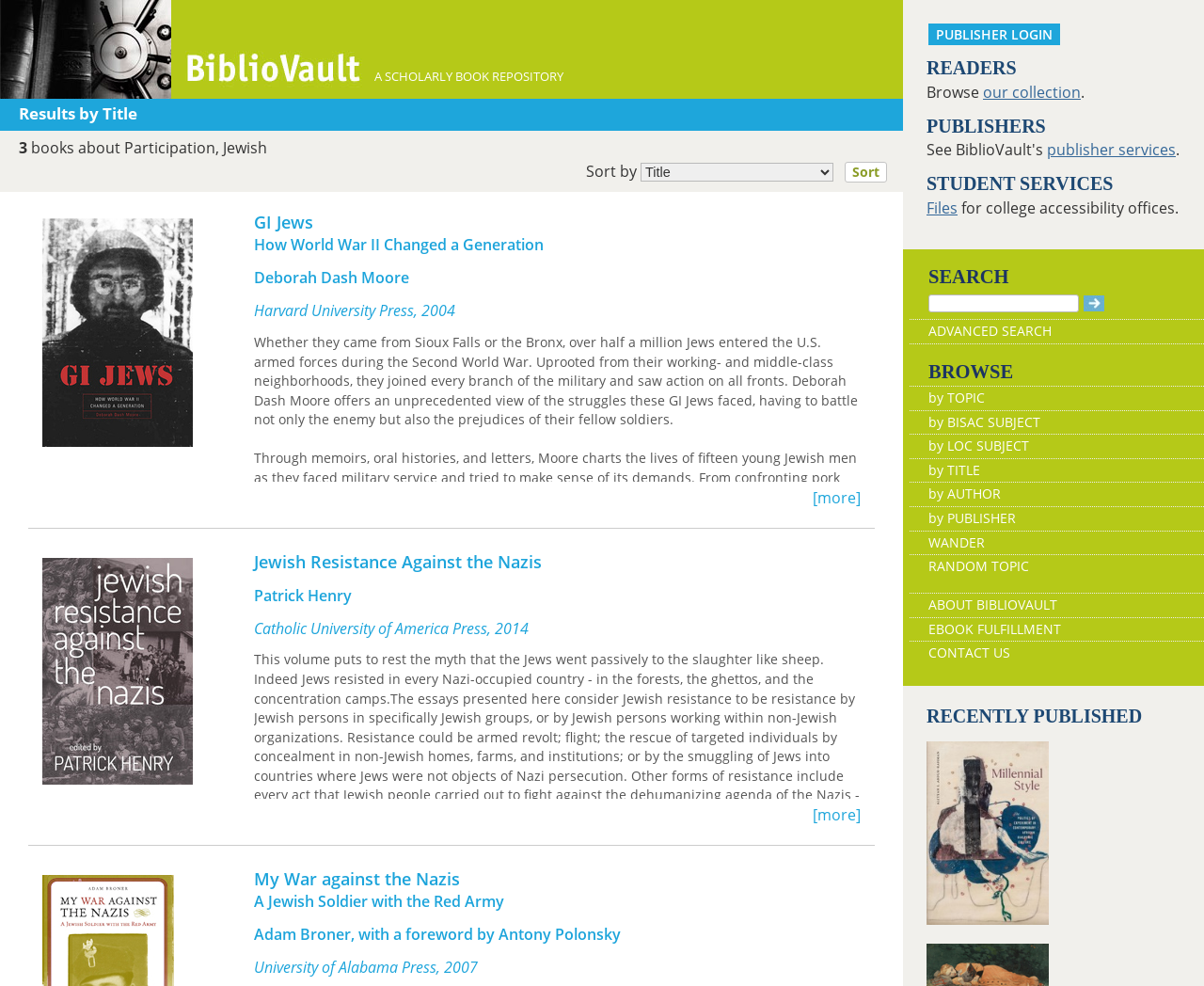Analyze the image and provide a detailed answer to the question: What is the publisher of the second book?

The answer can be found in the link element with the text 'front cover of Jewish Resistance Against the Nazis' which is located in the second book section.